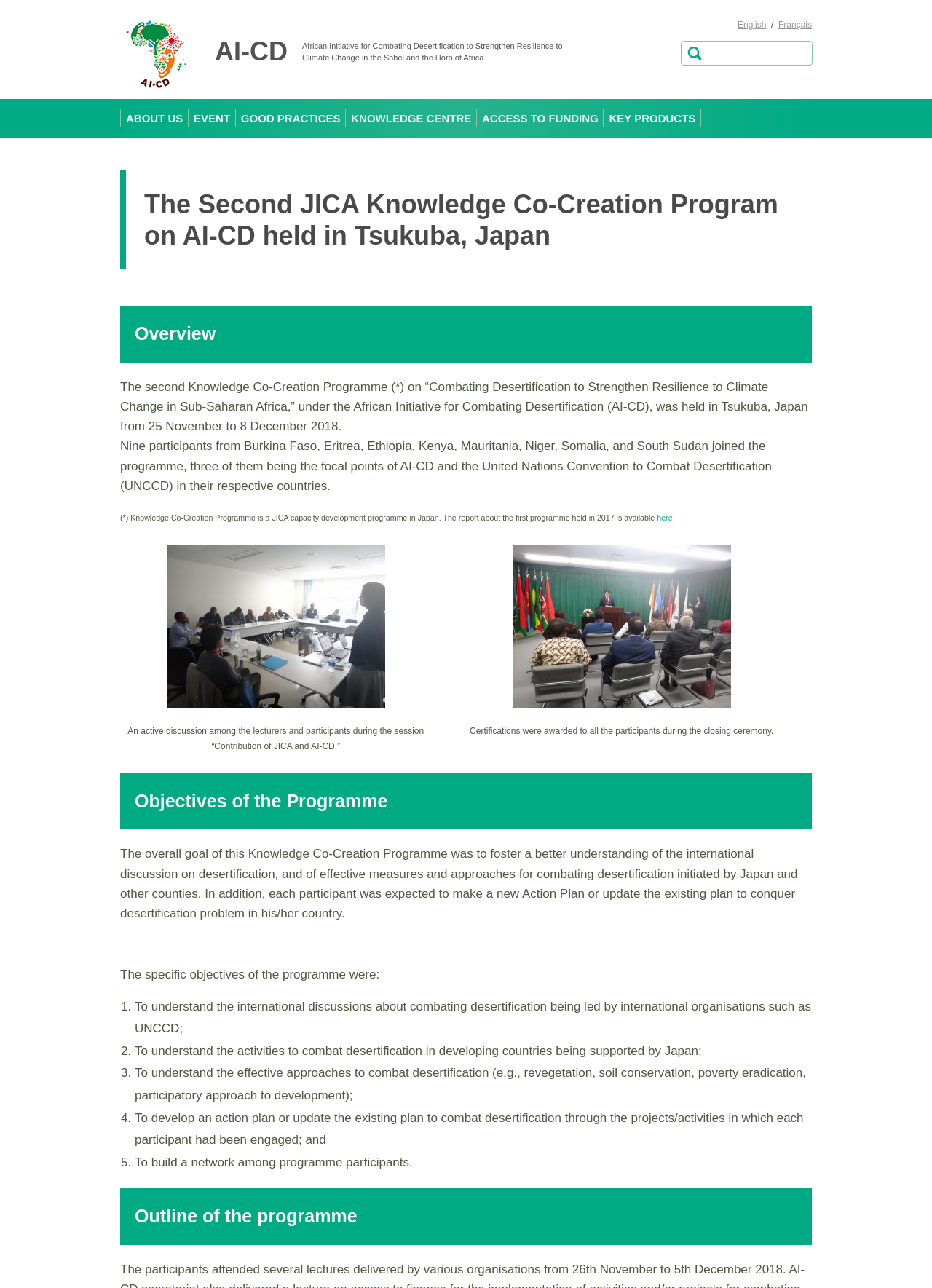Locate the coordinates of the bounding box for the clickable region that fulfills this instruction: "Read more about KNOWLEDGE CENTRE".

[0.371, 0.077, 0.511, 0.107]